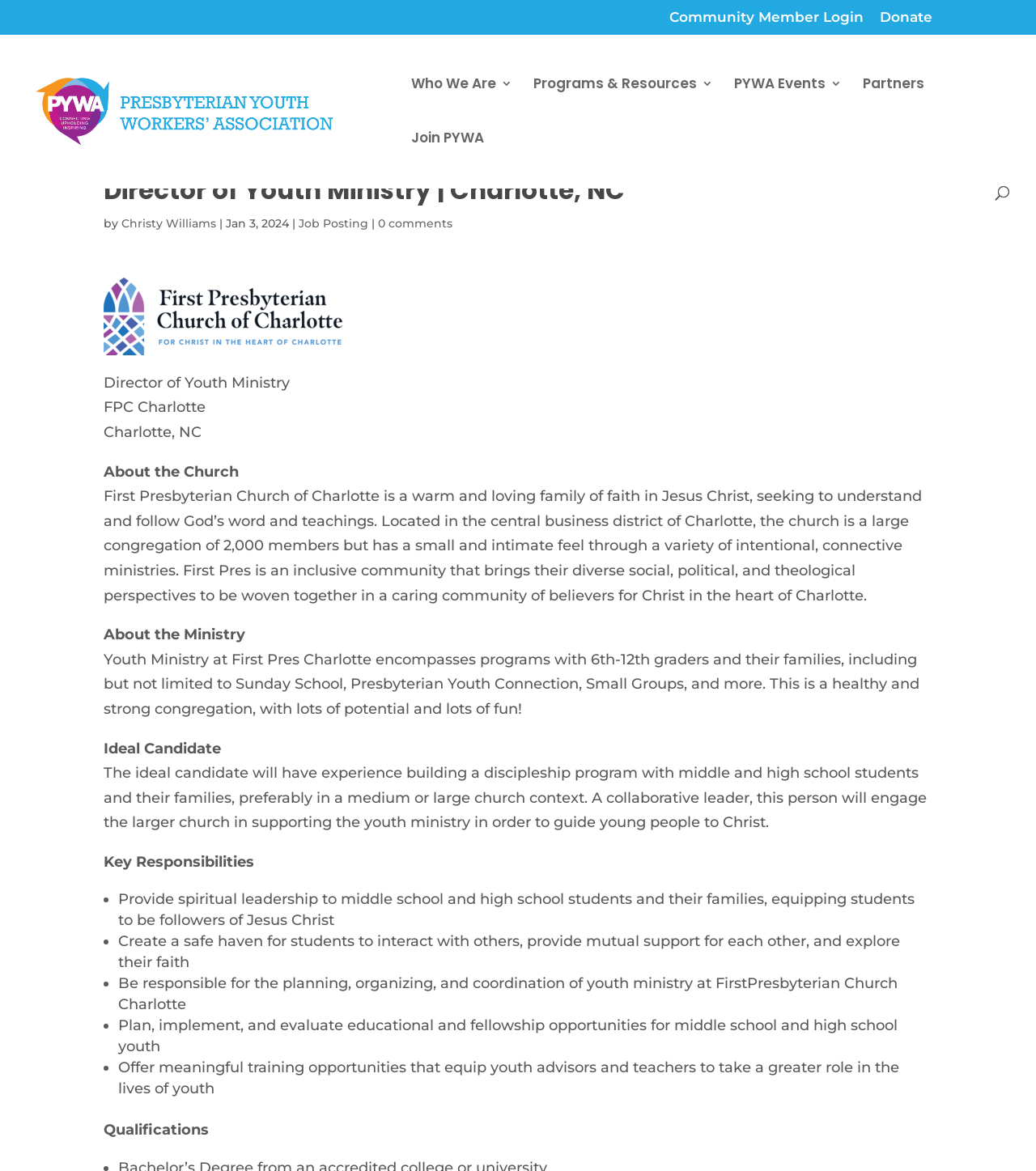Who is the author of the job posting?
Answer with a single word or phrase, using the screenshot for reference.

Christy Williams